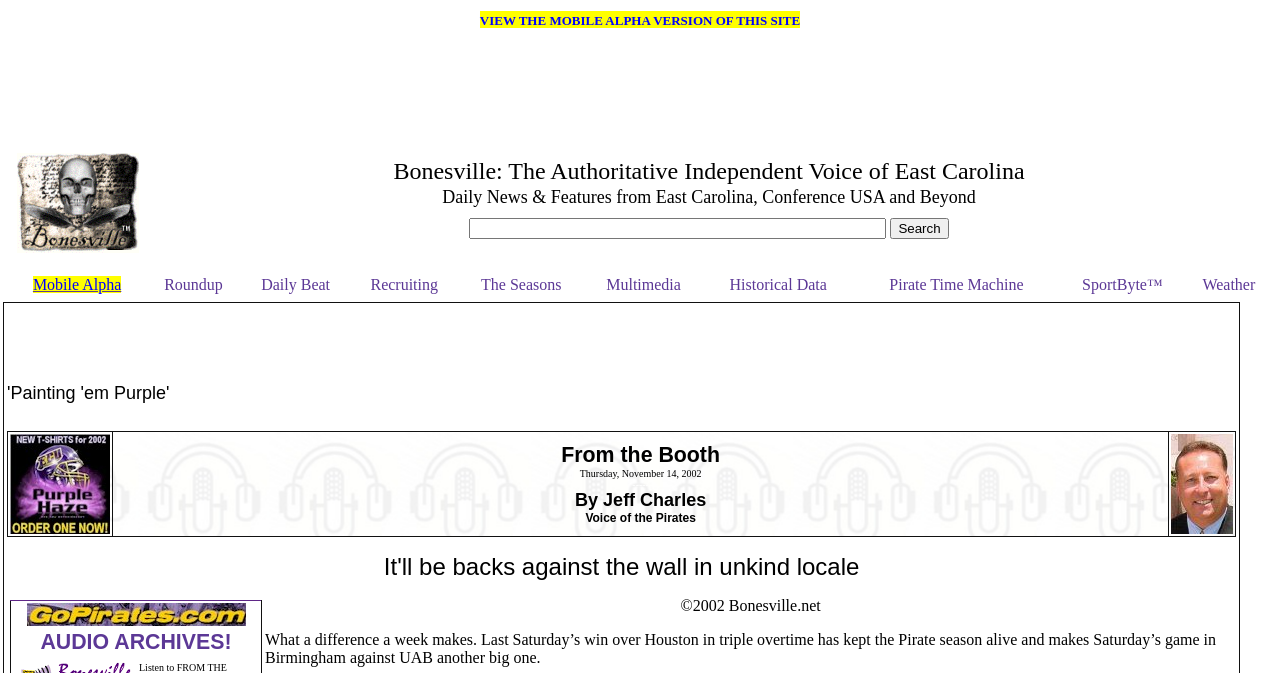Given the element description: "Weather", predict the bounding box coordinates of the UI element it refers to, using four float numbers between 0 and 1, i.e., [left, top, right, bottom].

[0.939, 0.41, 0.981, 0.435]